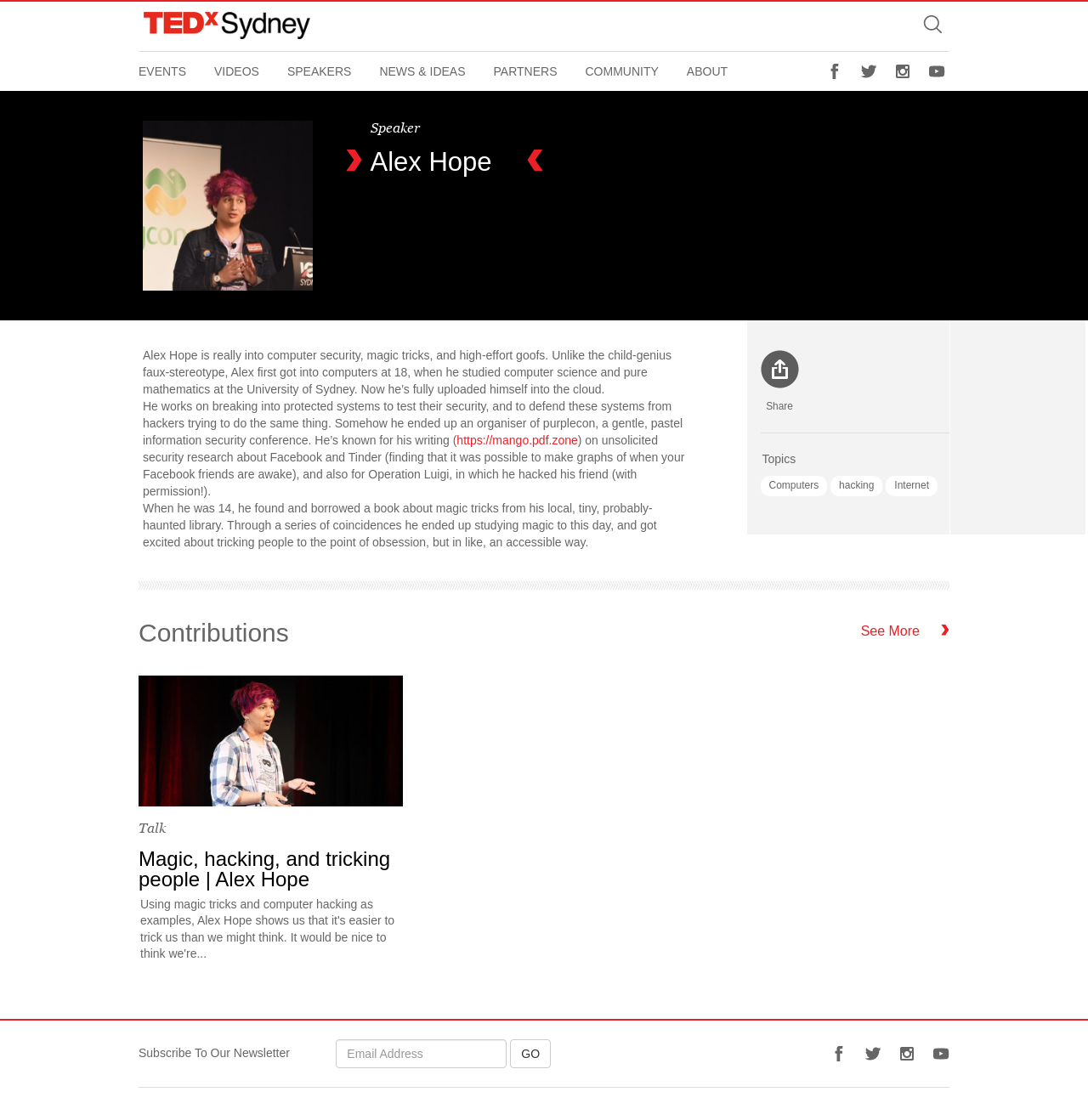Respond concisely with one word or phrase to the following query:
What is the topic of Alex Hope's talk?

Magic, hacking, and tricking people